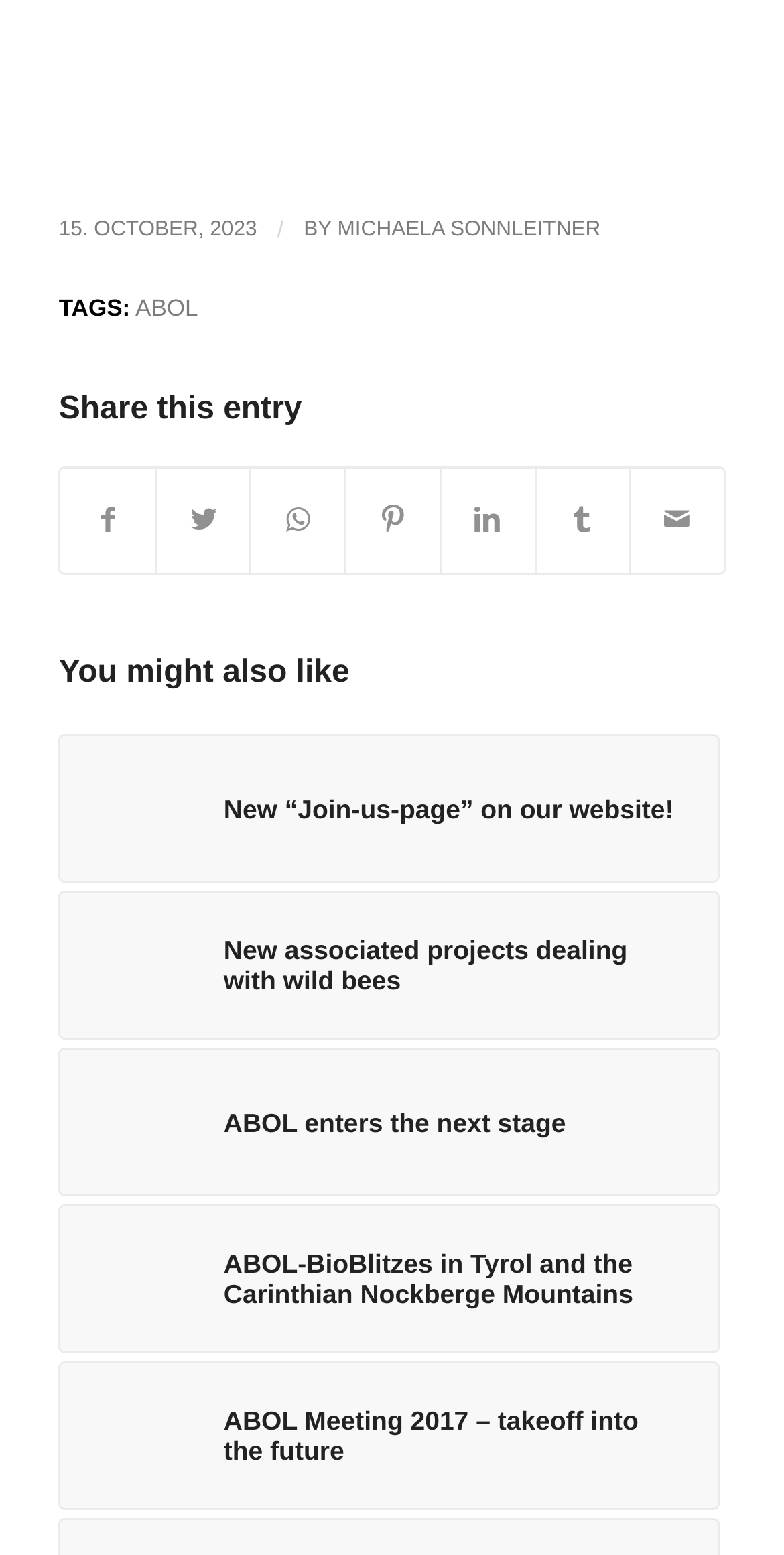Give the bounding box coordinates for the element described by: "Share on Tumblr".

[0.683, 0.302, 0.802, 0.368]